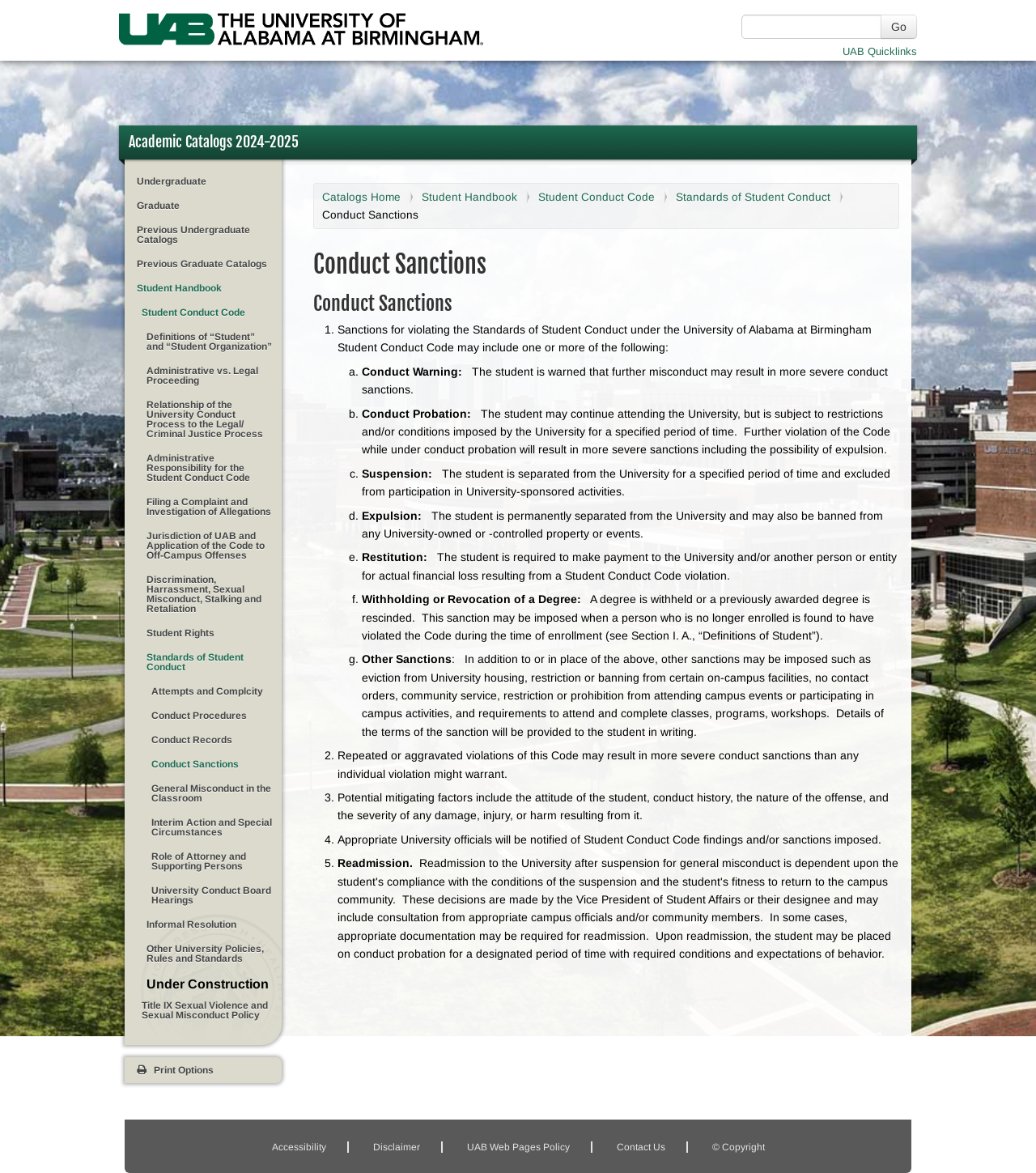Find the bounding box coordinates for the HTML element described in this sentence: "Conduct Records". Provide the coordinates as four float numbers between 0 and 1, in the format [left, top, right, bottom].

[0.146, 0.626, 0.264, 0.635]